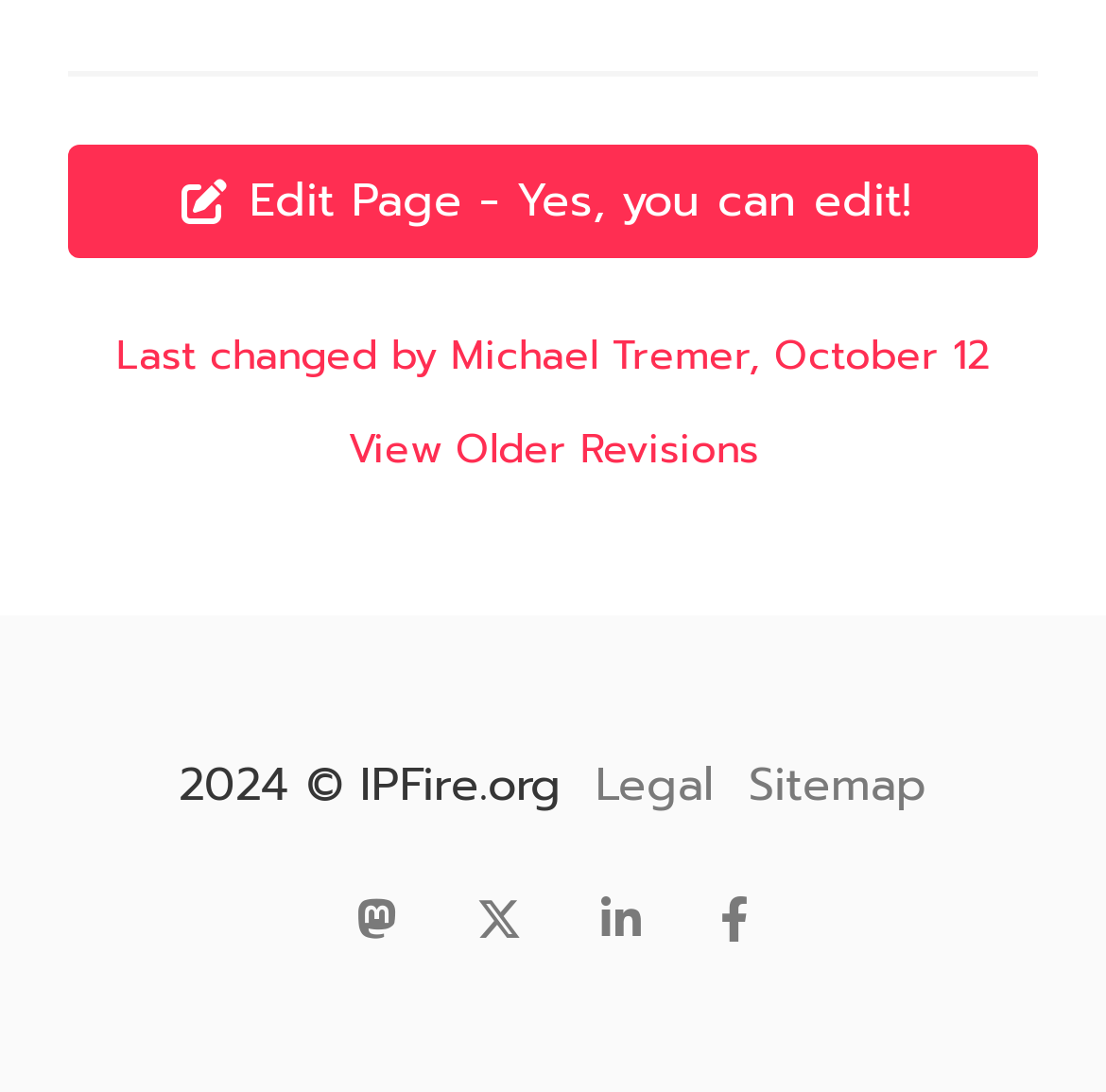Respond to the question below with a single word or phrase:
What is the copyright year mentioned at the bottom of the page?

2024